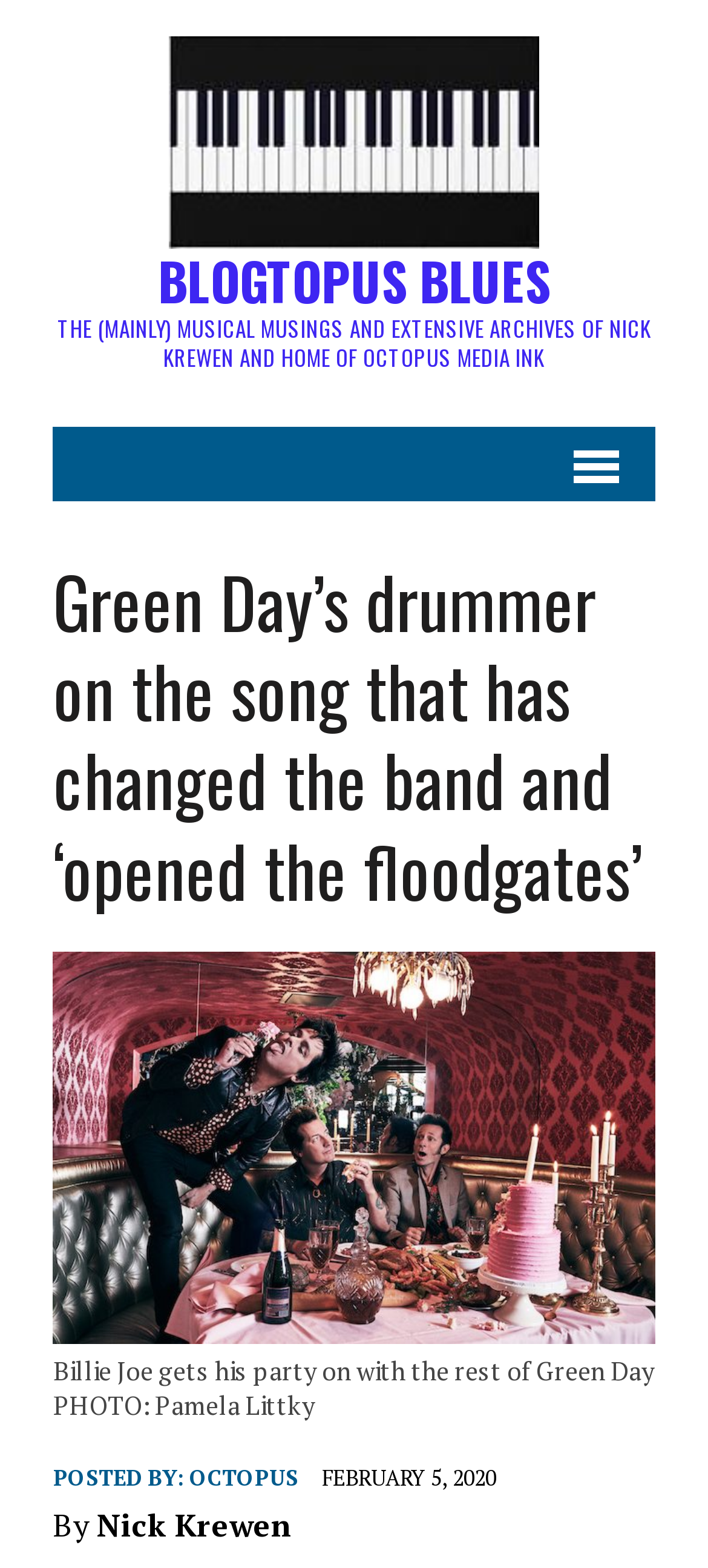What is the date of the article?
Please provide a comprehensive answer to the question based on the webpage screenshot.

I found the date by looking at the text 'FEBRUARY 5, 2020' at the bottom of the article, next to the author's name.